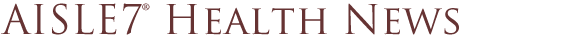Could you please study the image and provide a detailed answer to the question:
What is the focus of Aisle7?

The title 'AISLE7 HEALTH NEWS' prominently displayed in a sophisticated font emphasizes the focus on health-related information provided by Aisle7, making it an essential source for those interested in health topics and natural supplements.